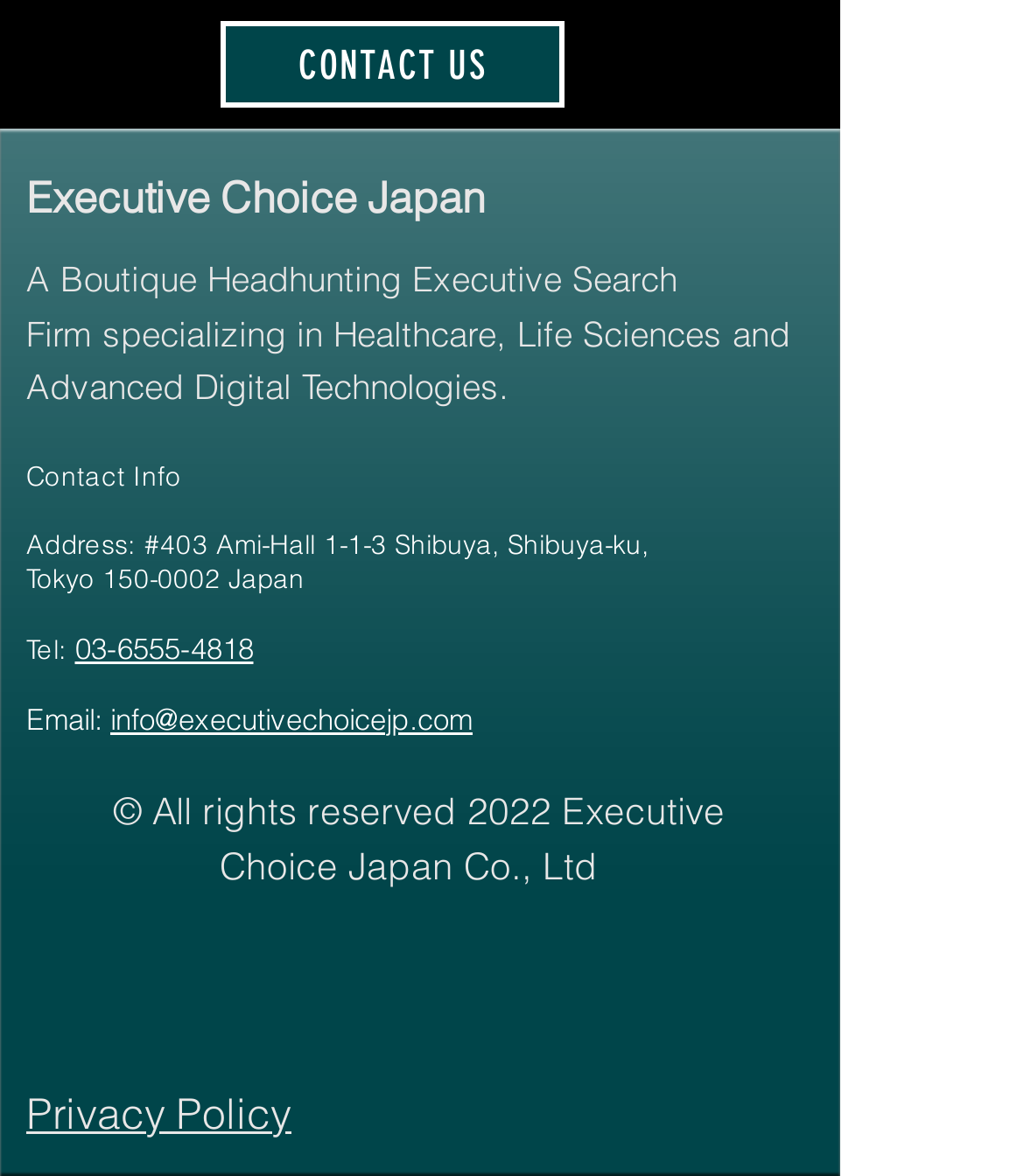What is the purpose of the 'Social Bar' section?
Relying on the image, give a concise answer in one word or a brief phrase.

To provide social media links